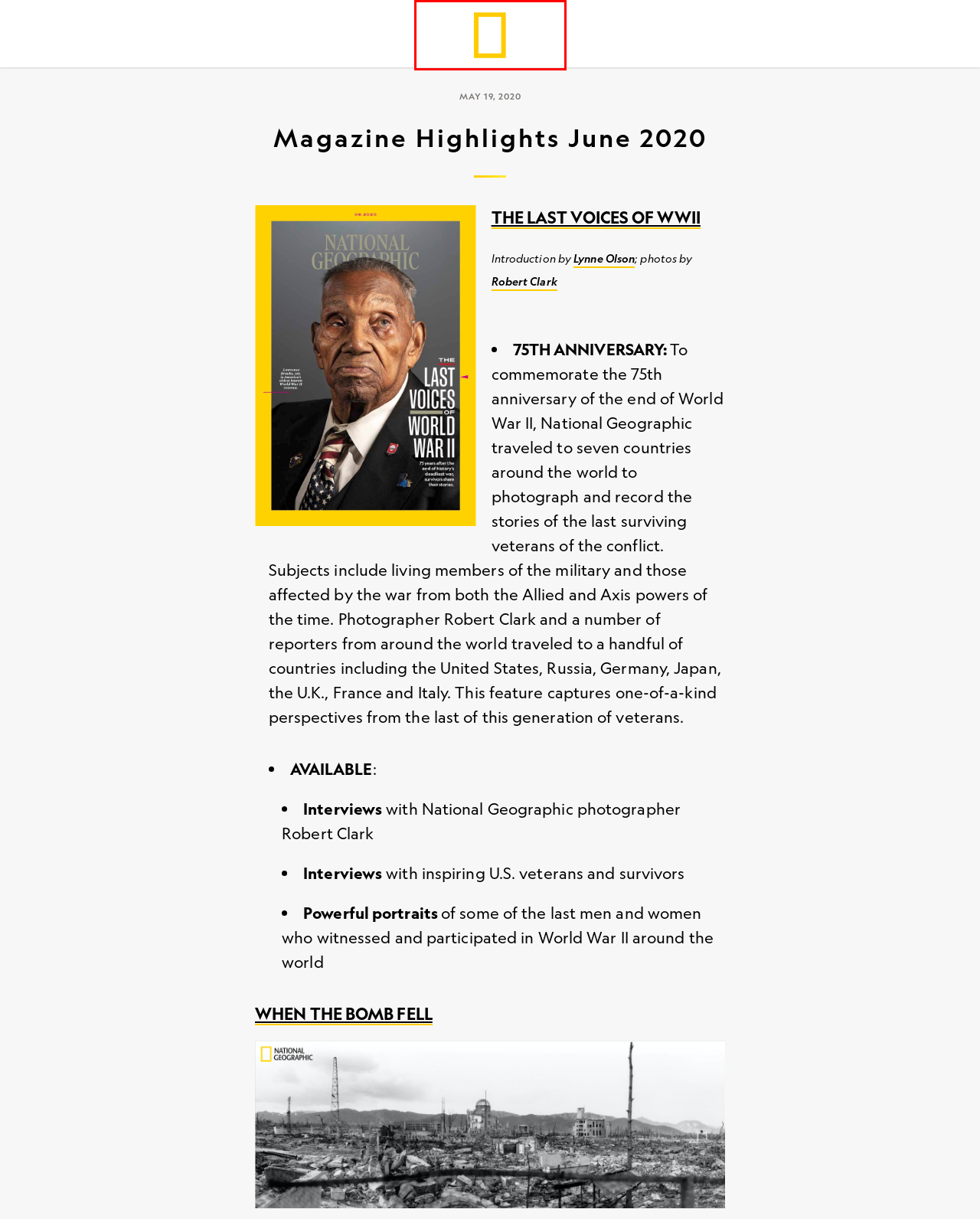Given a screenshot of a webpage with a red bounding box, please pick the webpage description that best fits the new webpage after clicking the element inside the bounding box. Here are the candidates:
A. Press - National Geographic Partners
B. National Geographic
C. For Hiroshima's survivors, memories of the bomb are impossible to forget
D. About — Rania Abouzeid
E. Author Lynne Olson
F. Press Release Archives - National Geographic Partners
G. Hear the last living voices of WWII: soldiers, heroes, and victims
H. Dina Litovsky

A